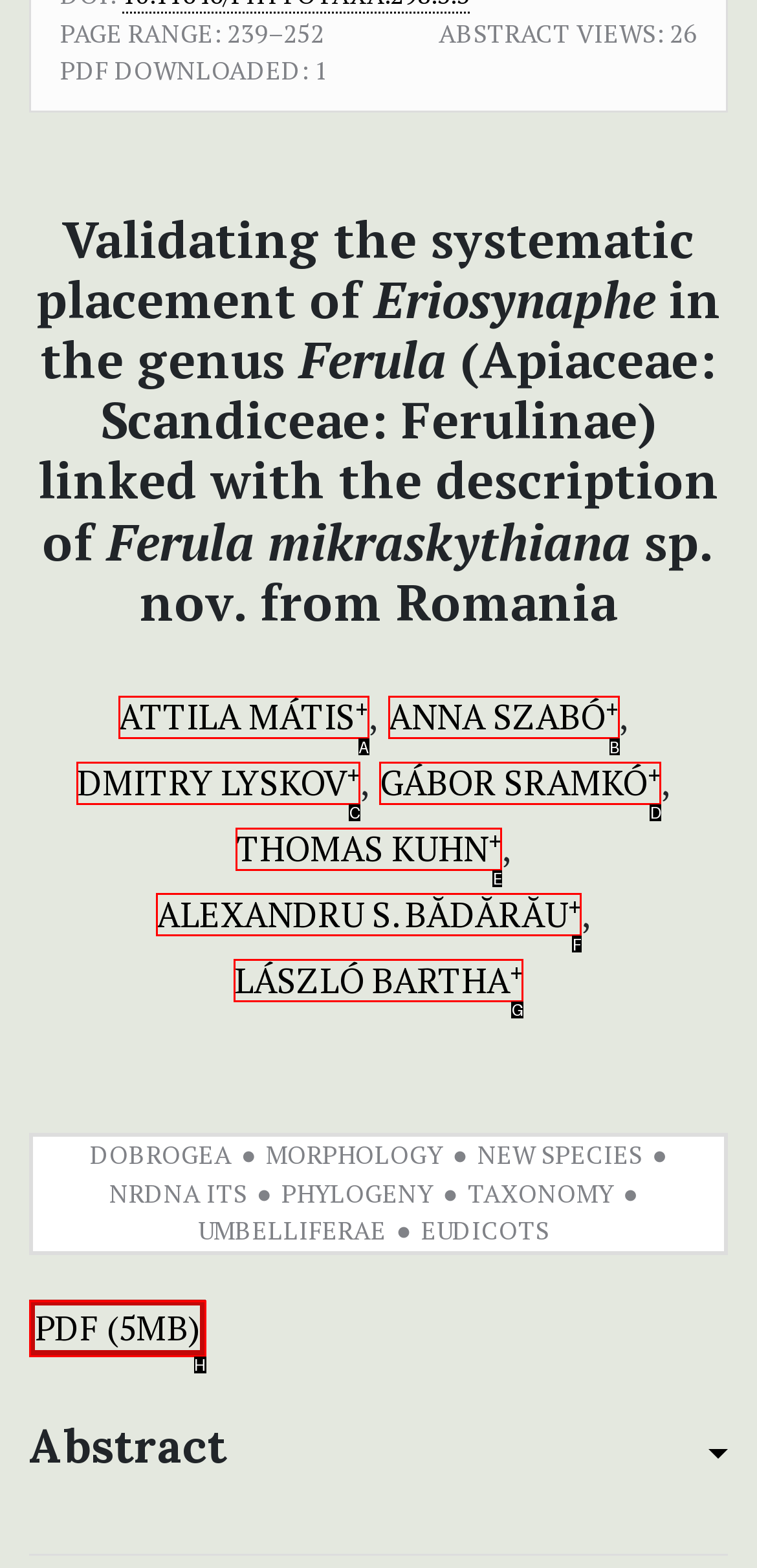Determine which HTML element fits the description: ALEXANDRU S. BĂDĂRĂU+−. Answer with the letter corresponding to the correct choice.

F